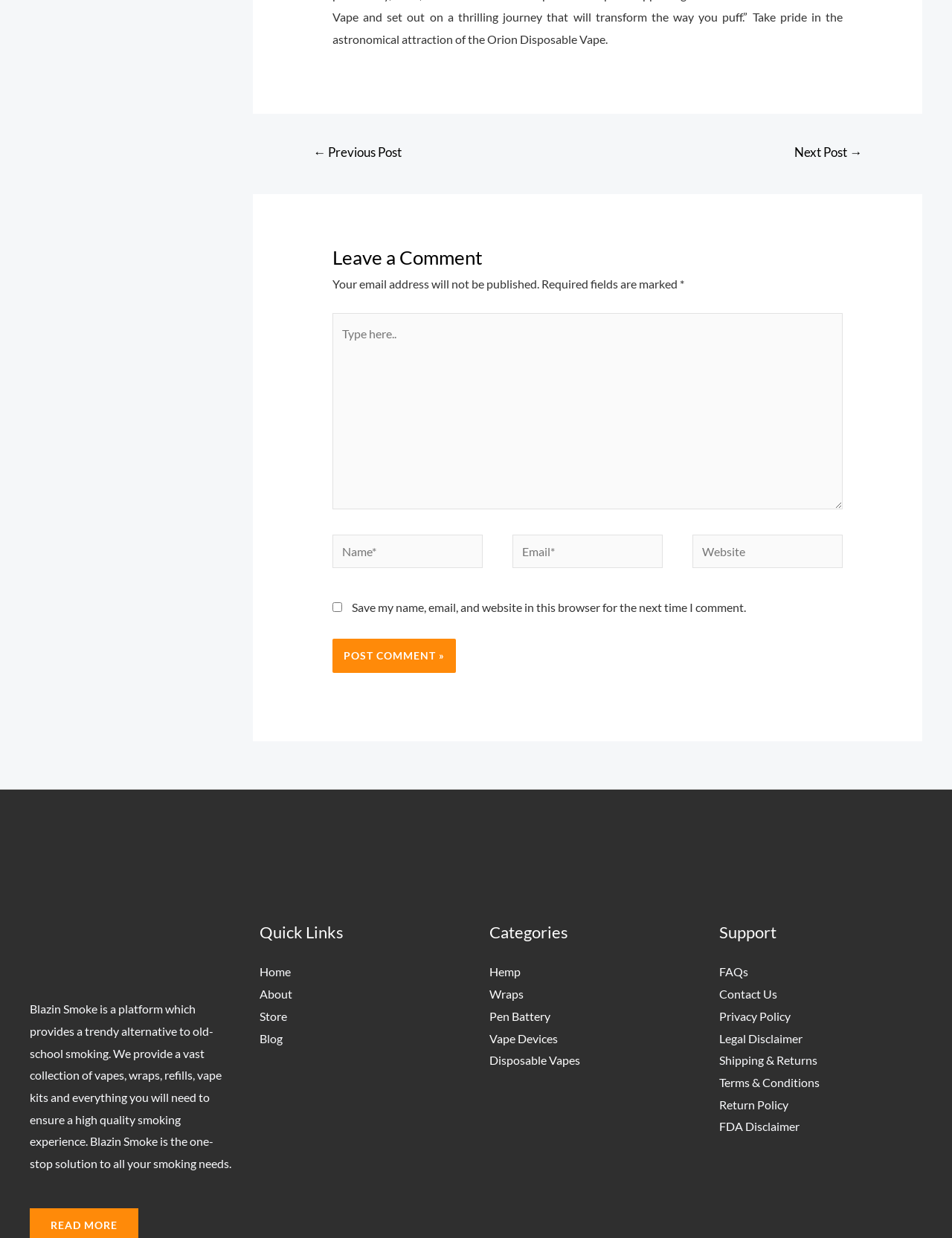From the image, can you give a detailed response to the question below:
What is the 'Save my name, email, and website' checkbox for?

The checkbox is located below the comment form and is labeled 'Save my name, email, and website in this browser for the next time I comment.' This suggests that checking this box will save the user's data for future comments, making it easier to comment on the website.